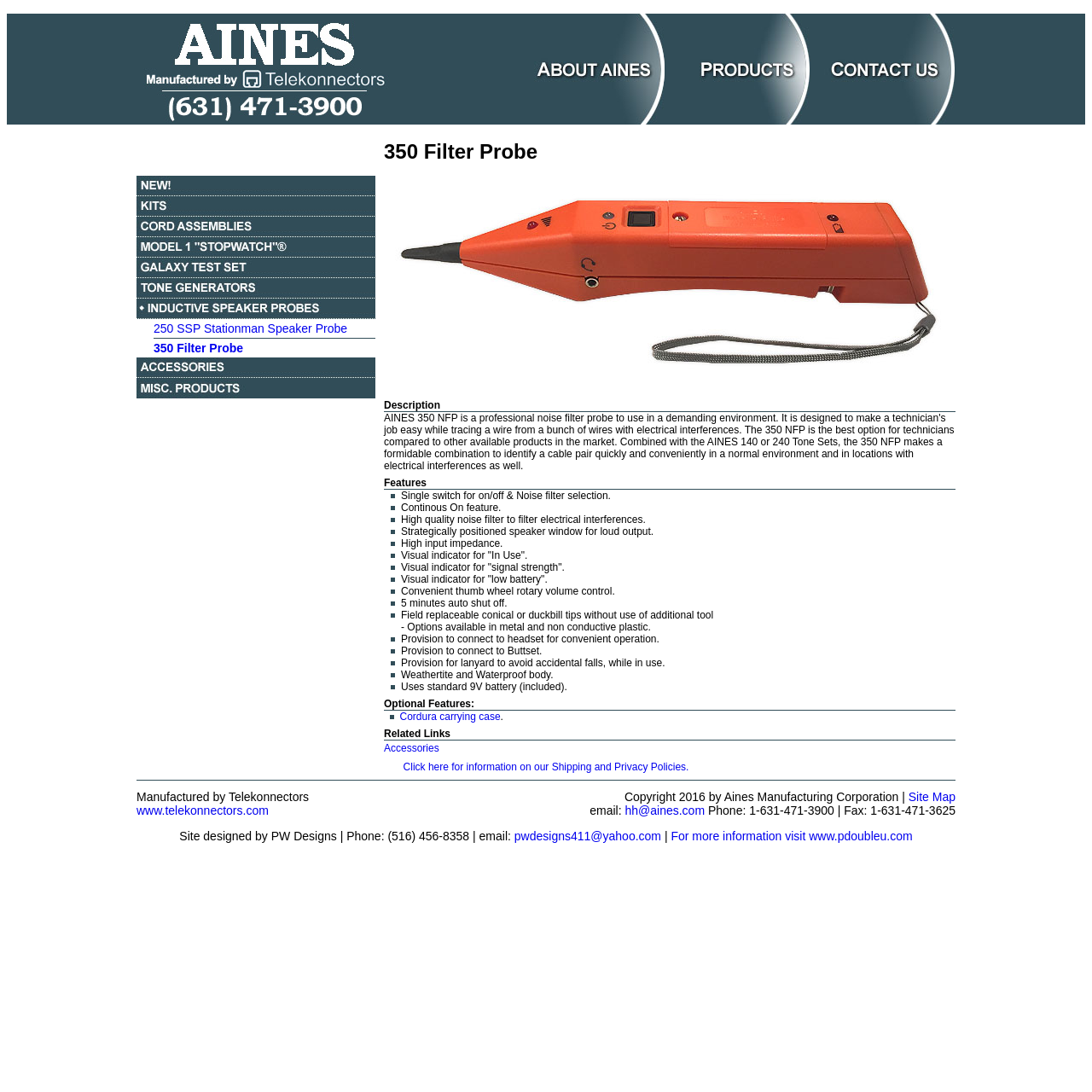Find the bounding box coordinates of the clickable area required to complete the following action: "View the features of 350 Filter Probe".

[0.352, 0.122, 0.875, 0.15]